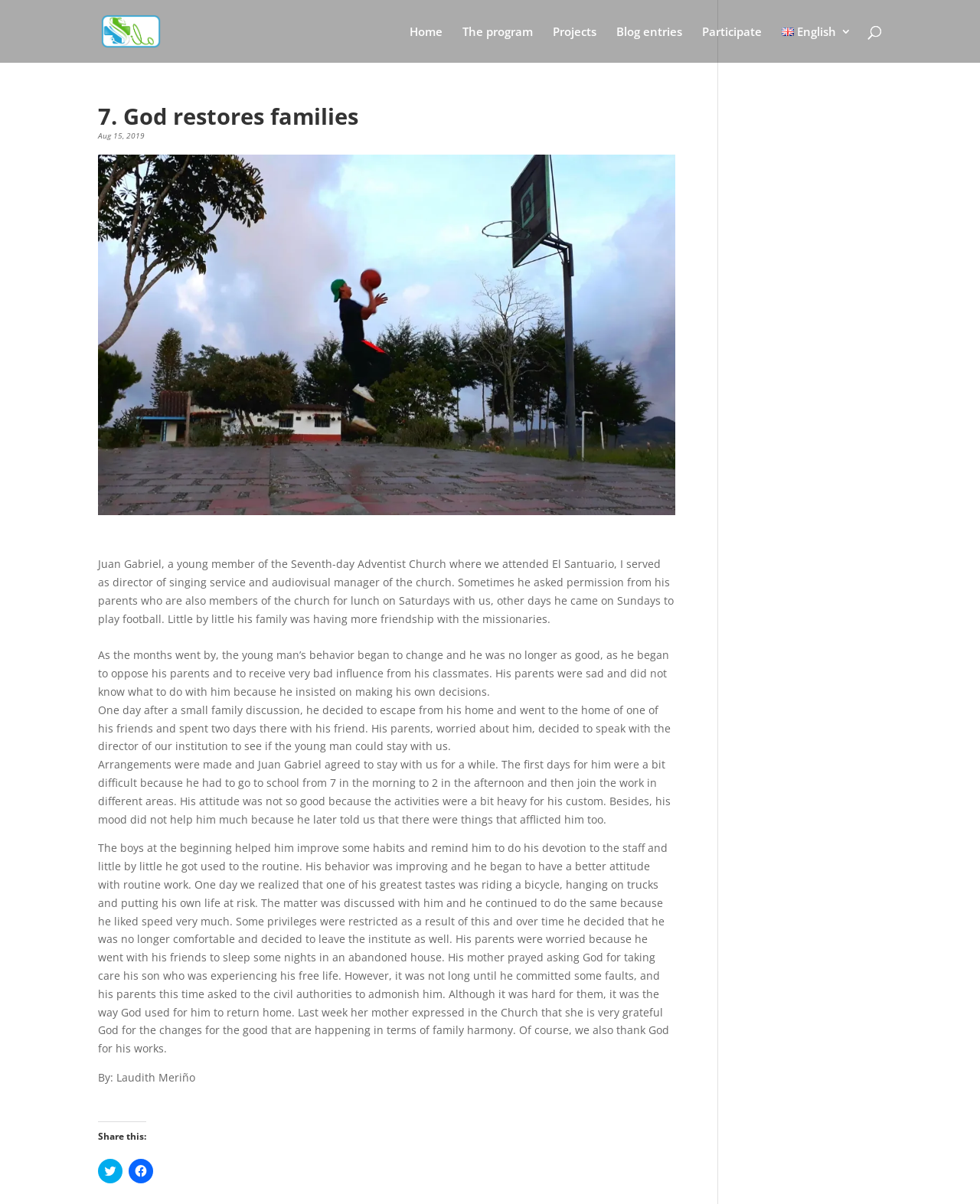Using a single word or phrase, answer the following question: 
What is the purpose of the 'Share this:' section?

To share the blog post on social media